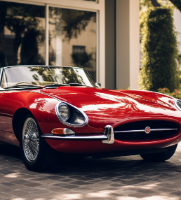Where is the car parked?
Provide a thorough and detailed answer to the question.

According to the caption, the vehicle is 'parked in a beautifully landscaped environment', suggesting that the car is situated in a well-manicured outdoor setting.